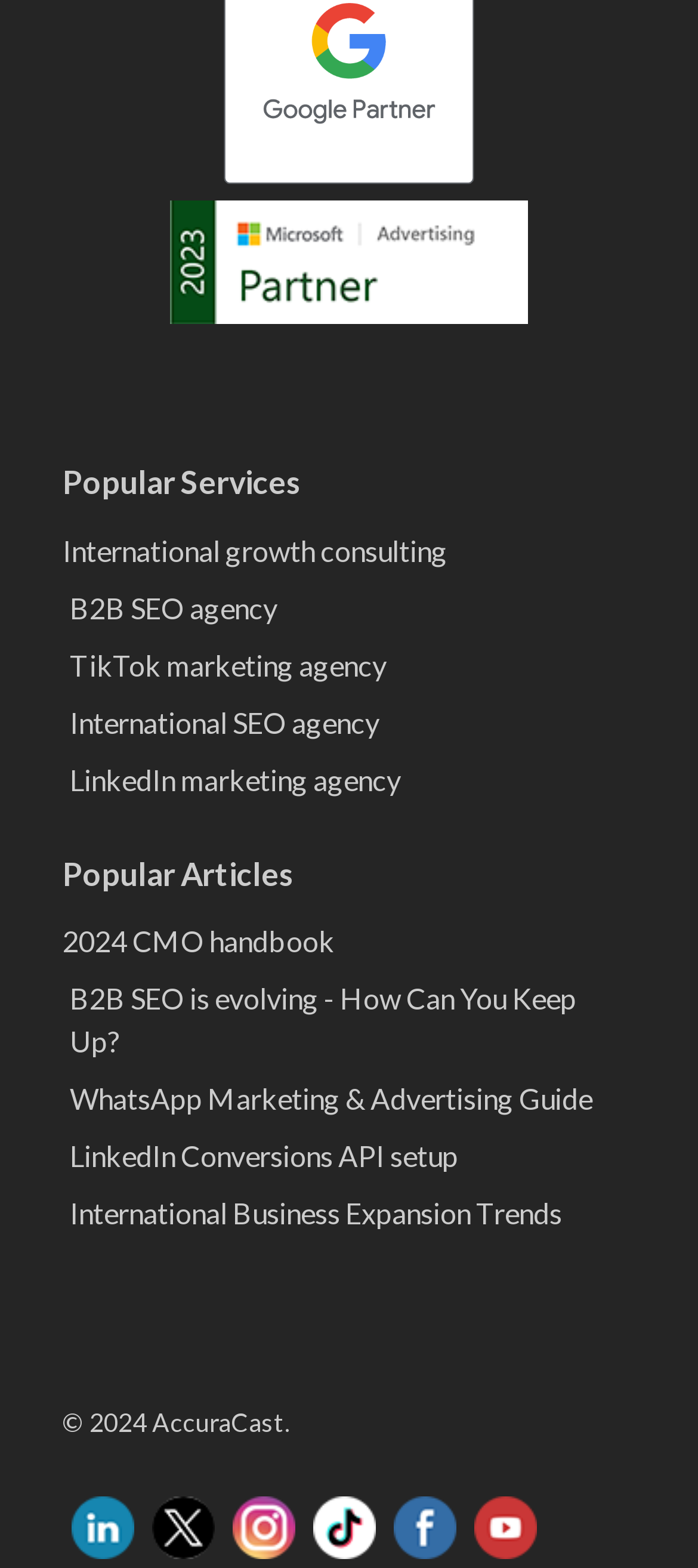Find the bounding box coordinates of the element to click in order to complete the given instruction: "Visit LinkedIn - AccuraCast."

[0.103, 0.955, 0.192, 0.982]